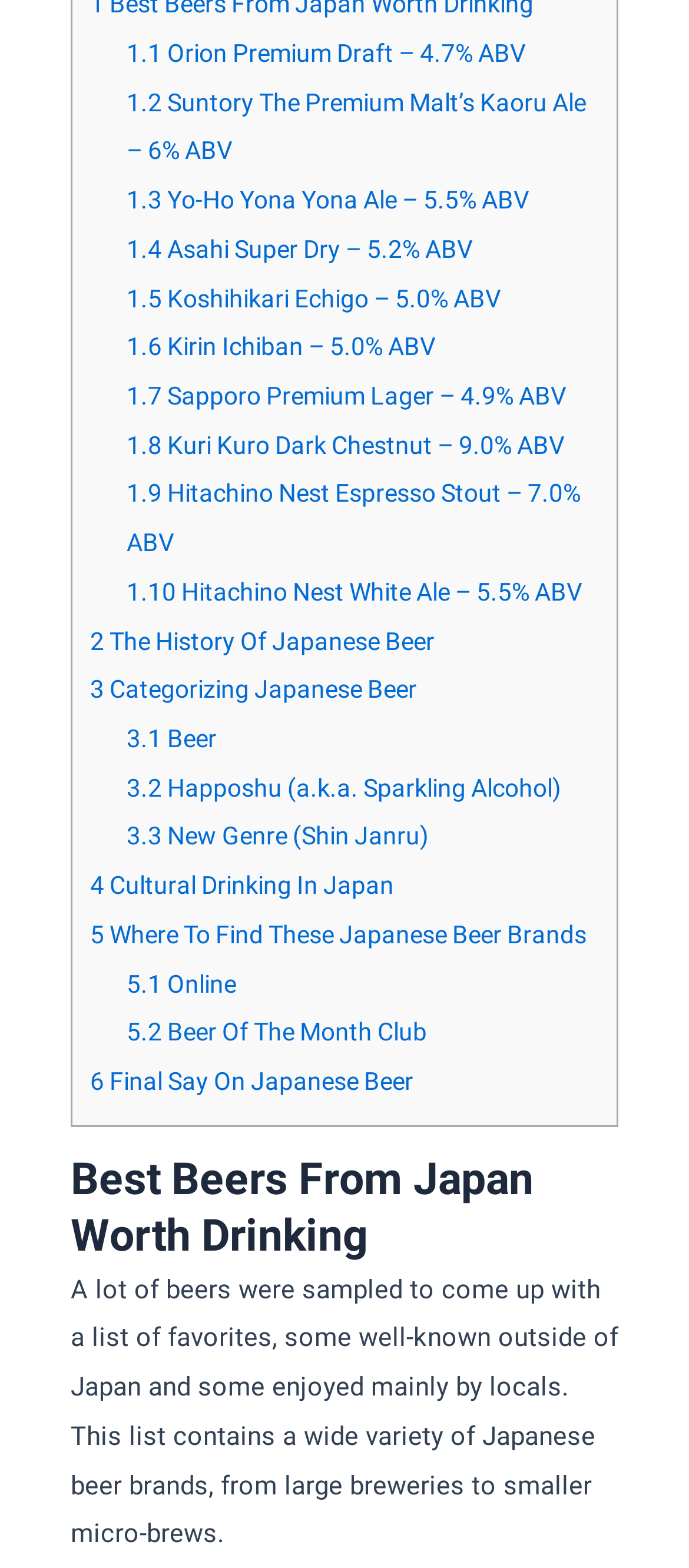How many categories are mentioned for Japanese beer?
Please respond to the question with a detailed and well-explained answer.

I found three categories mentioned for Japanese beer: 'Beer', 'Happoshu (a.k.a. Sparkling Alcohol)', and 'New Genre (Shin Janru)'.